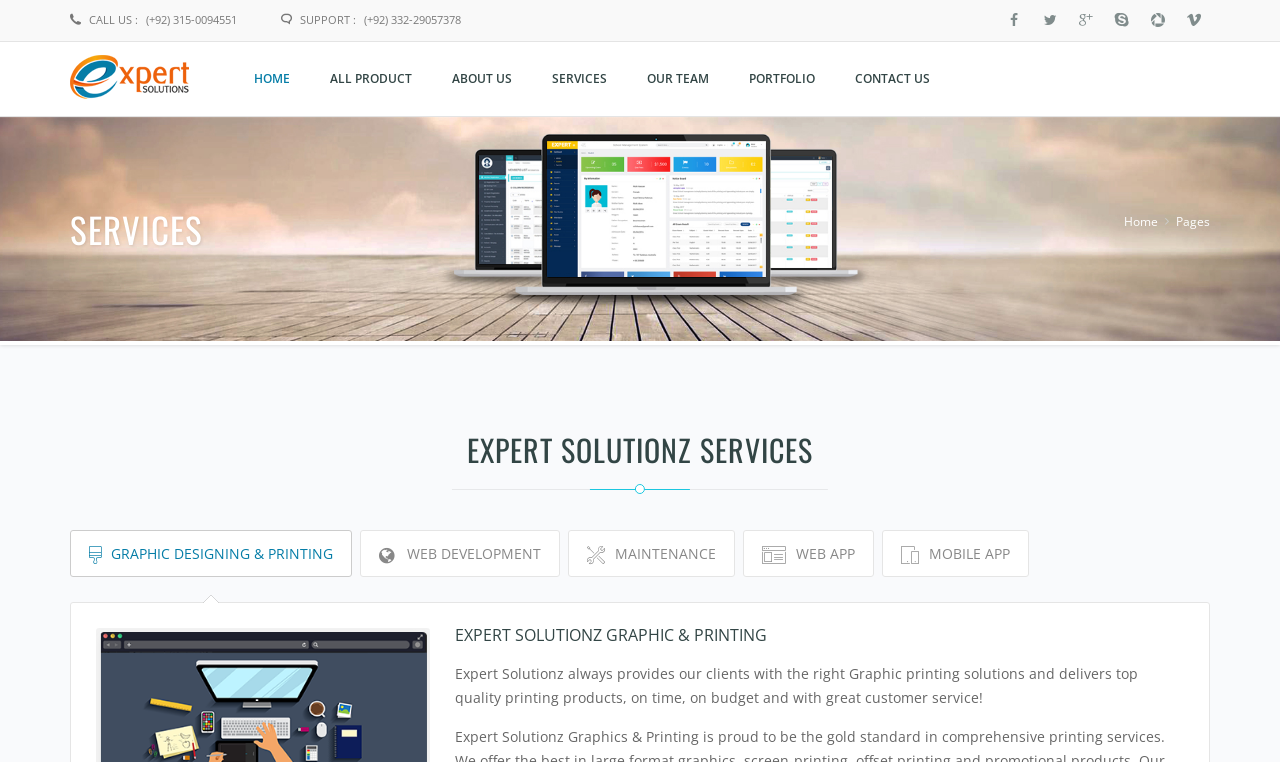Offer a thorough description of the webpage.

The webpage is titled "expert solutionz" and has a prominent logo at the top left corner. Below the logo, there are two columns of contact information, with "CALL US" and "SUPPORT" headers, each followed by a phone number. 

To the right of the contact information, there are six social media links, including Facebook, Twitter, Google+, Skype, Picassa, and Vimeo, arranged horizontally. 

The top navigation menu consists of seven links: "HOME", "ALL PRODUCT", "ABOUT US", "SERVICES", "OUR TEAM", "PORTFOLIO", and "CONTACT US", which are evenly spaced and span the width of the page.

Below the navigation menu, there is a heading "SERVICES" followed by a section titled "EXPERT SOLUTIONZ SERVICES". This section contains five links to different services, including "GRAPHIC DESIGNING & PRINTING", "WEB DEVELOPMENT", "MAINTENANCE", "WEB APP", and "MOBILE APP", which are arranged vertically.

Further down the page, there is another heading "EXPERT SOLUTIONZ GRAPHIC & PRINTING" followed by a paragraph of text that describes the company's graphic printing services.